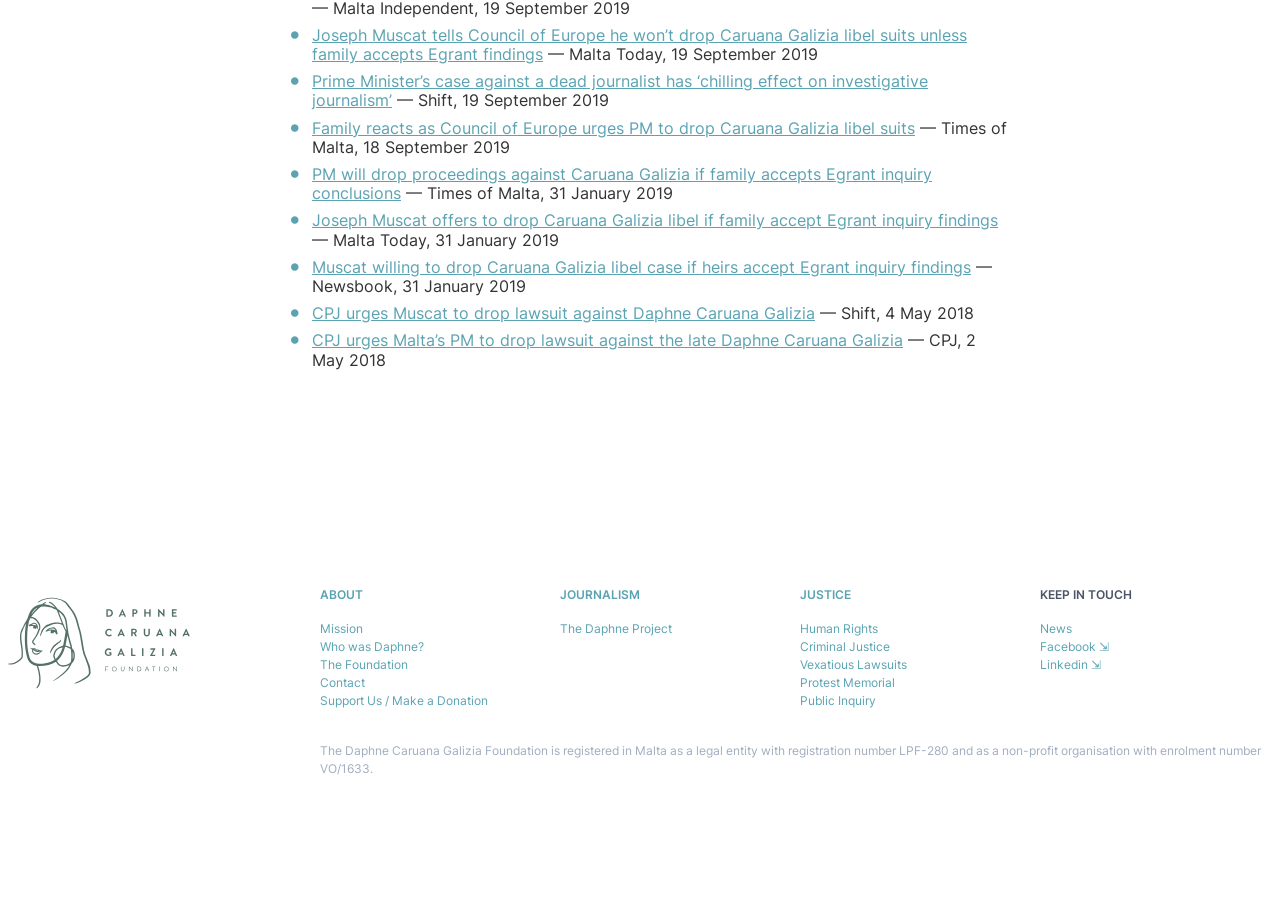What is the purpose of the 'The Daphne Project' link?
From the screenshot, supply a one-word or short-phrase answer.

Unknown